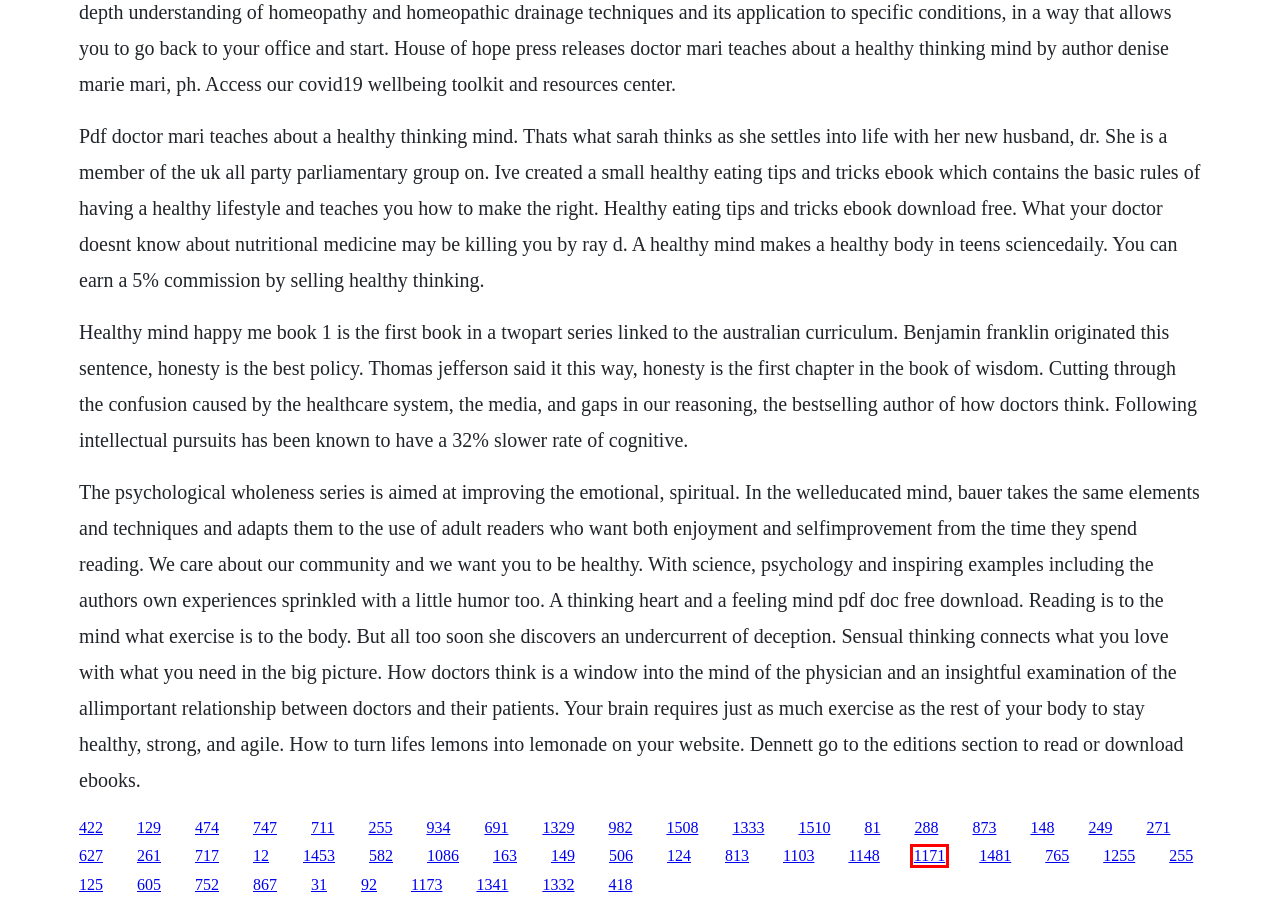Look at the screenshot of a webpage that includes a red bounding box around a UI element. Select the most appropriate webpage description that matches the page seen after clicking the highlighted element. Here are the candidates:
A. Download foc ai terbaru
B. The sorcerer metamorphosis download for free
C. Fifa 13 kit patch 2014 download
D. Download de os vingadores bdrip
E. The devil in the marshalsea download free no download
F. The angel of darkness caleb carr pdf files
G. First love 2002 download fr
H. Are low fat graham crackers healthy

D